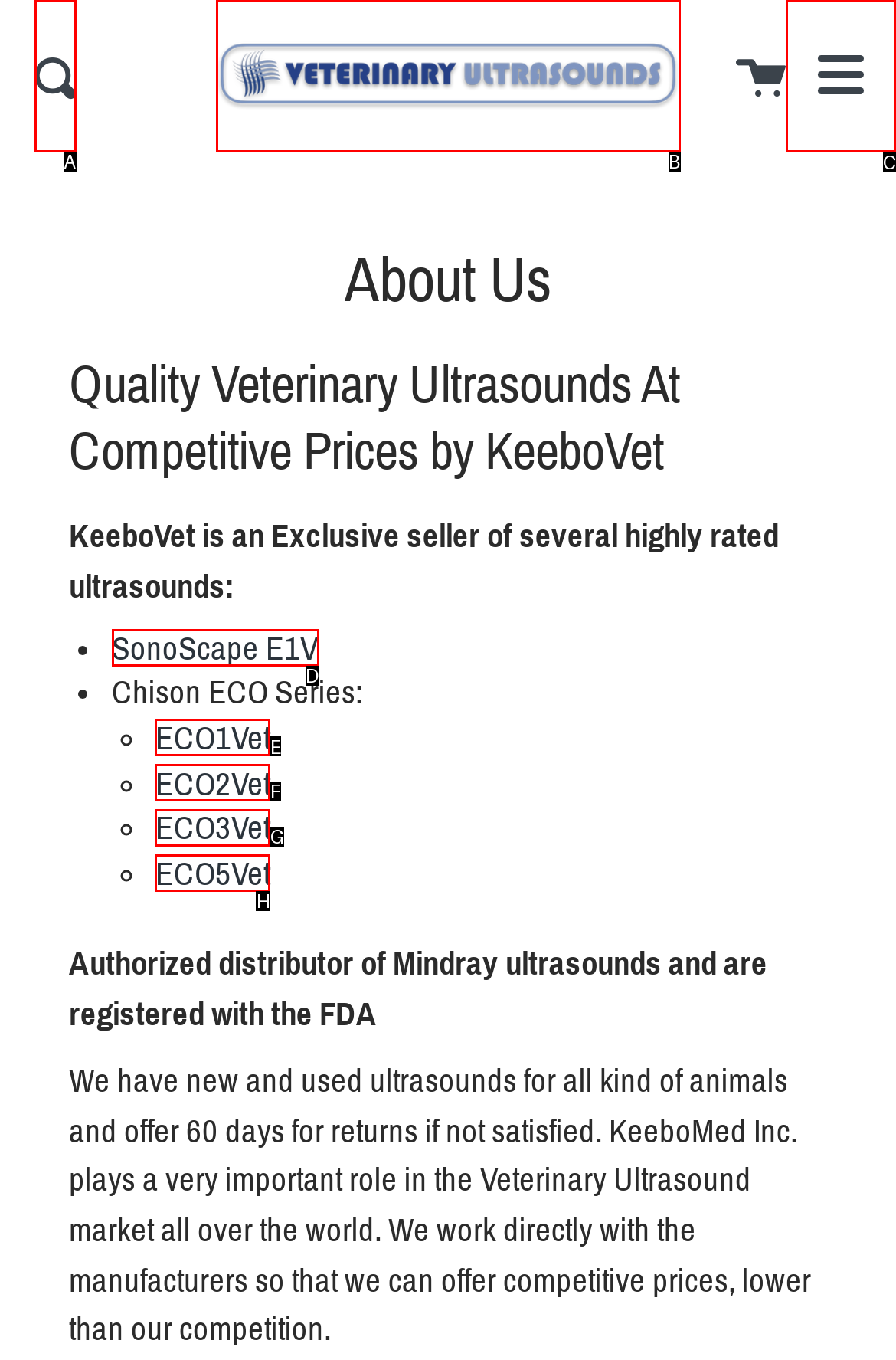Choose the letter of the UI element necessary for this task: Explore menu options
Answer with the correct letter.

C